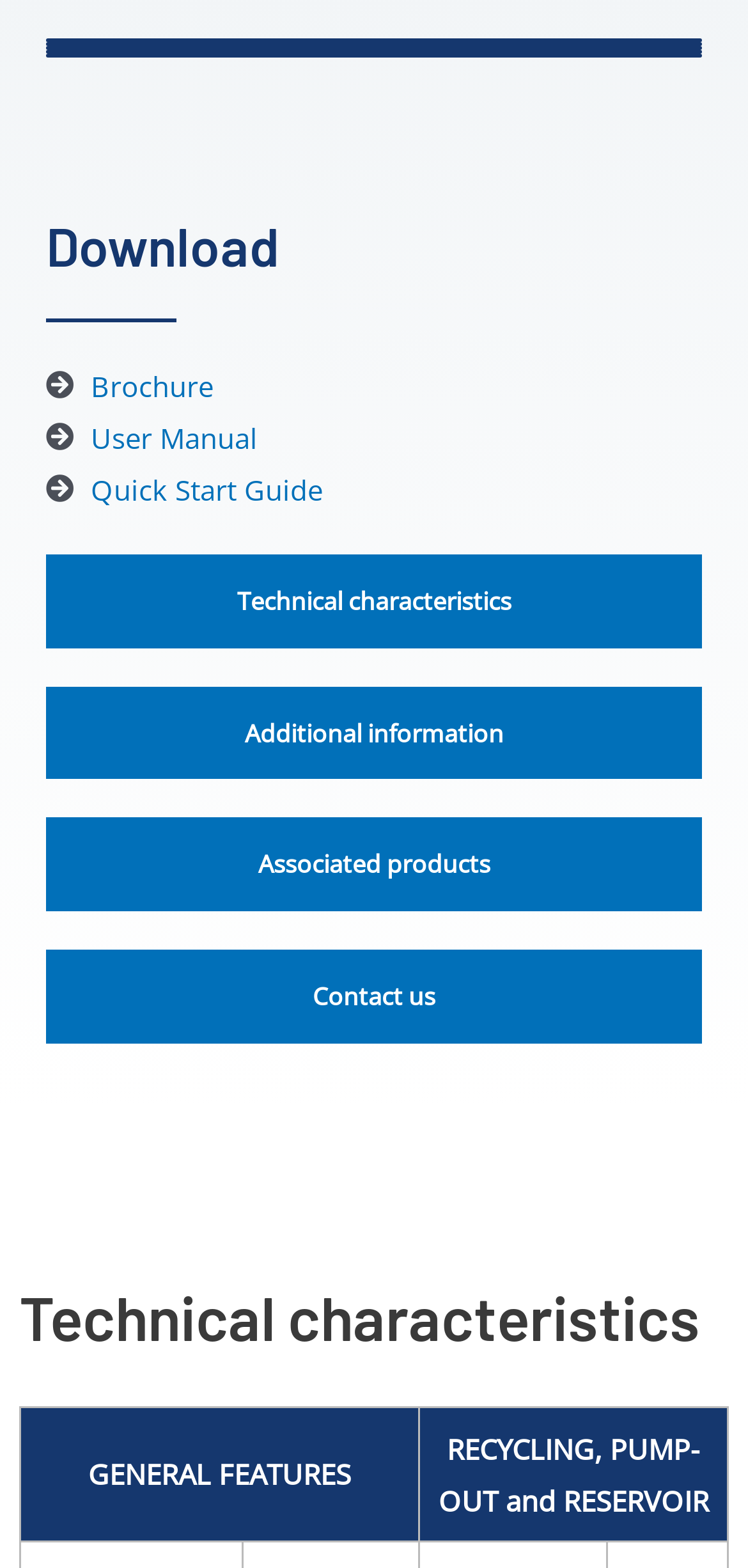Please indicate the bounding box coordinates of the element's region to be clicked to achieve the instruction: "View technical characteristics". Provide the coordinates as four float numbers between 0 and 1, i.e., [left, top, right, bottom].

[0.062, 0.353, 0.938, 0.413]